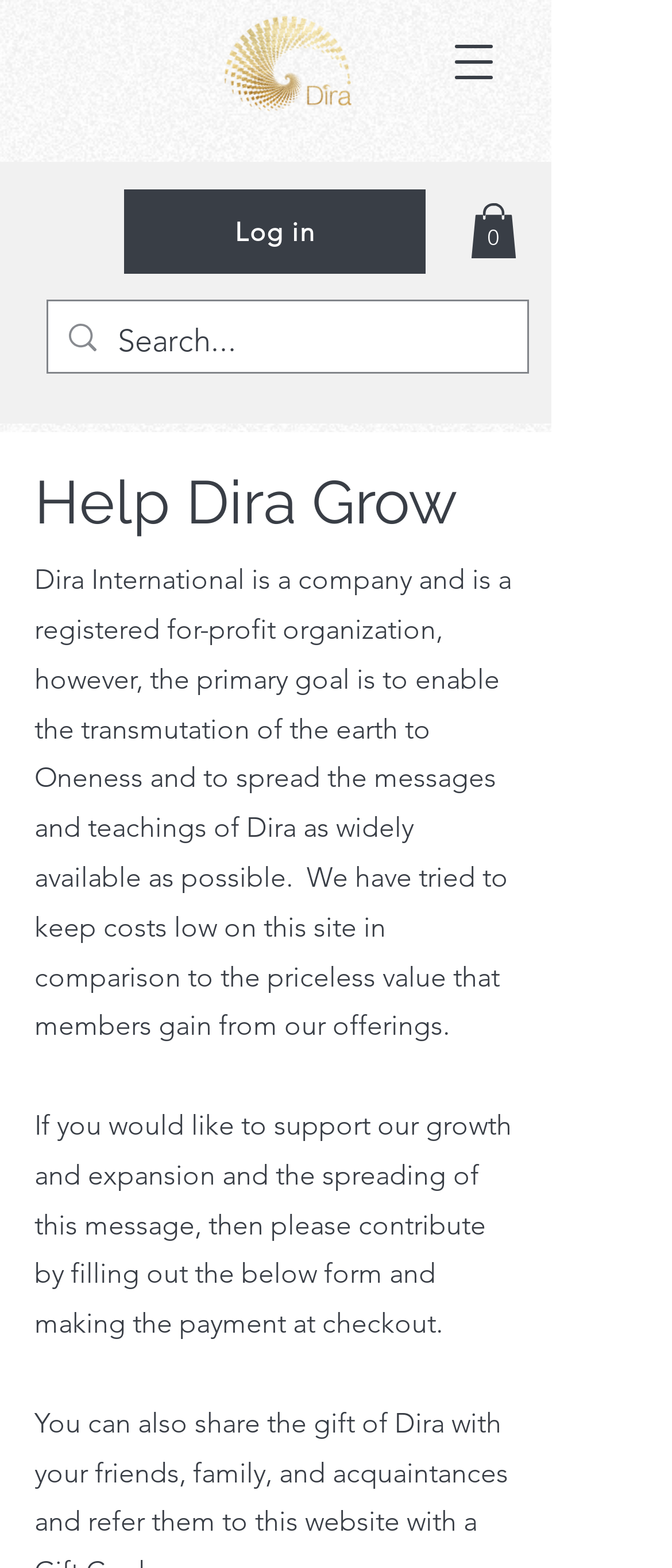What is the purpose of Dira International?
Based on the image content, provide your answer in one word or a short phrase.

Spread messages and teachings of Dira